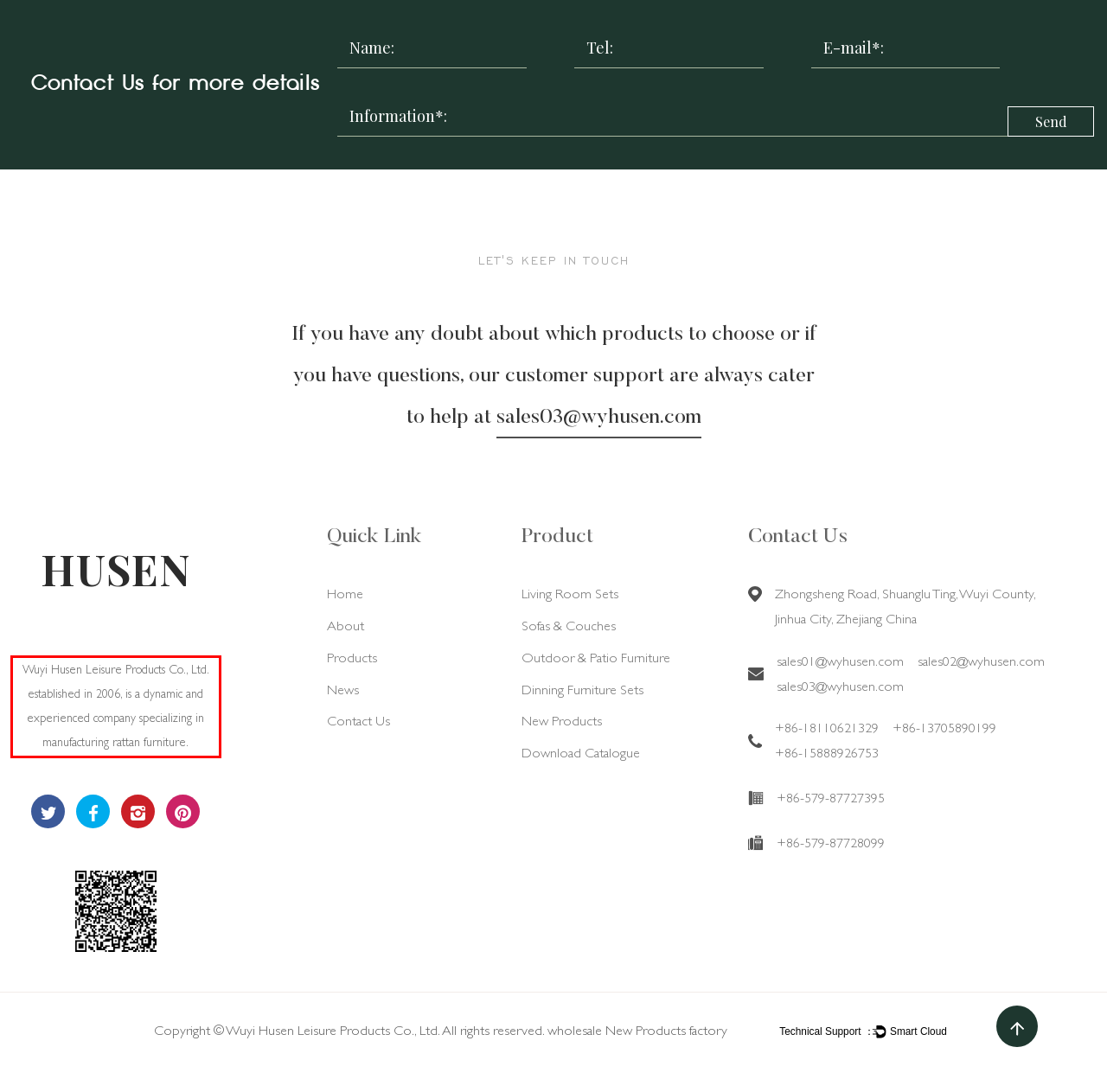Given a screenshot of a webpage with a red bounding box, extract the text content from the UI element inside the red bounding box.

Wuyi Husen Leisure Products Co., Ltd. established in 2006, is a dynamic and experienced company specializing in manufacturing rattan furniture.